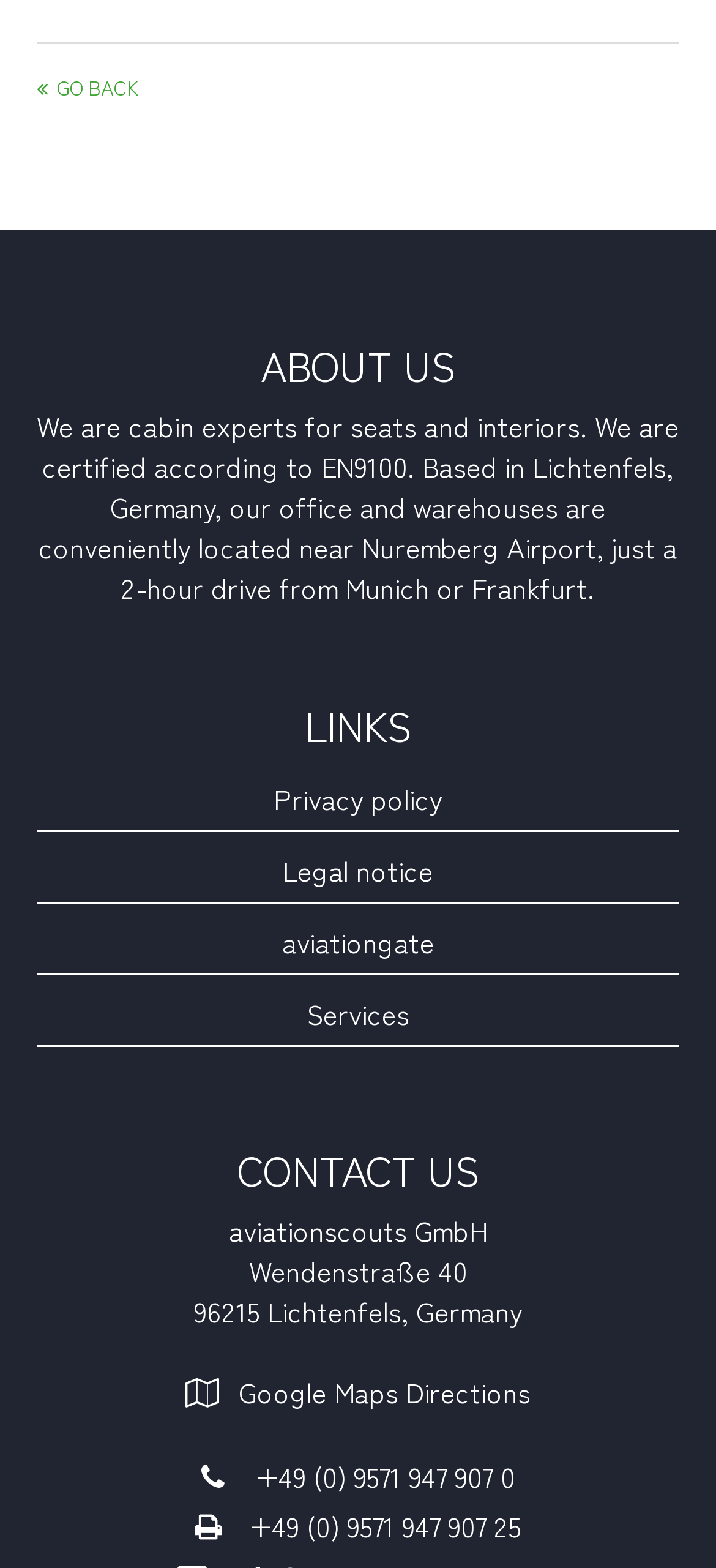Please provide the bounding box coordinate of the region that matches the element description: Google Maps Directions. Coordinates should be in the format (top-left x, top-left y, bottom-right x, bottom-right y) and all values should be between 0 and 1.

[0.333, 0.875, 0.741, 0.899]